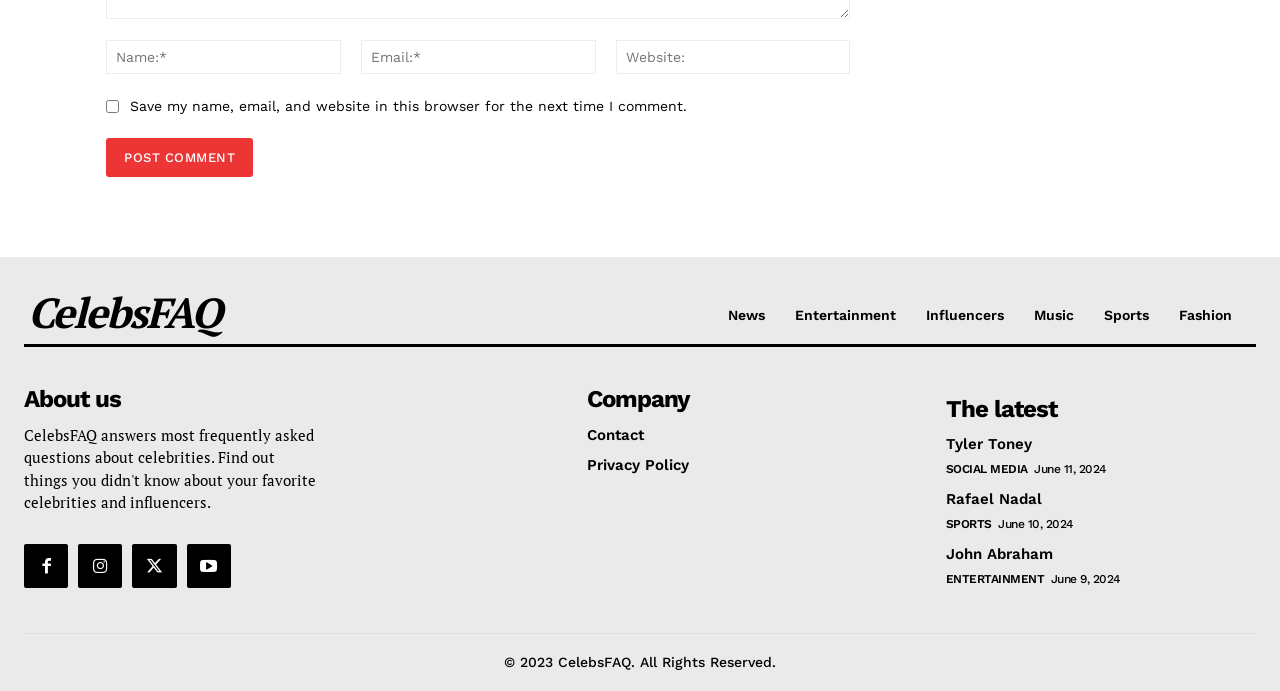Locate the bounding box of the UI element described by: "Contact" in the given webpage screenshot.

[0.459, 0.616, 0.701, 0.642]